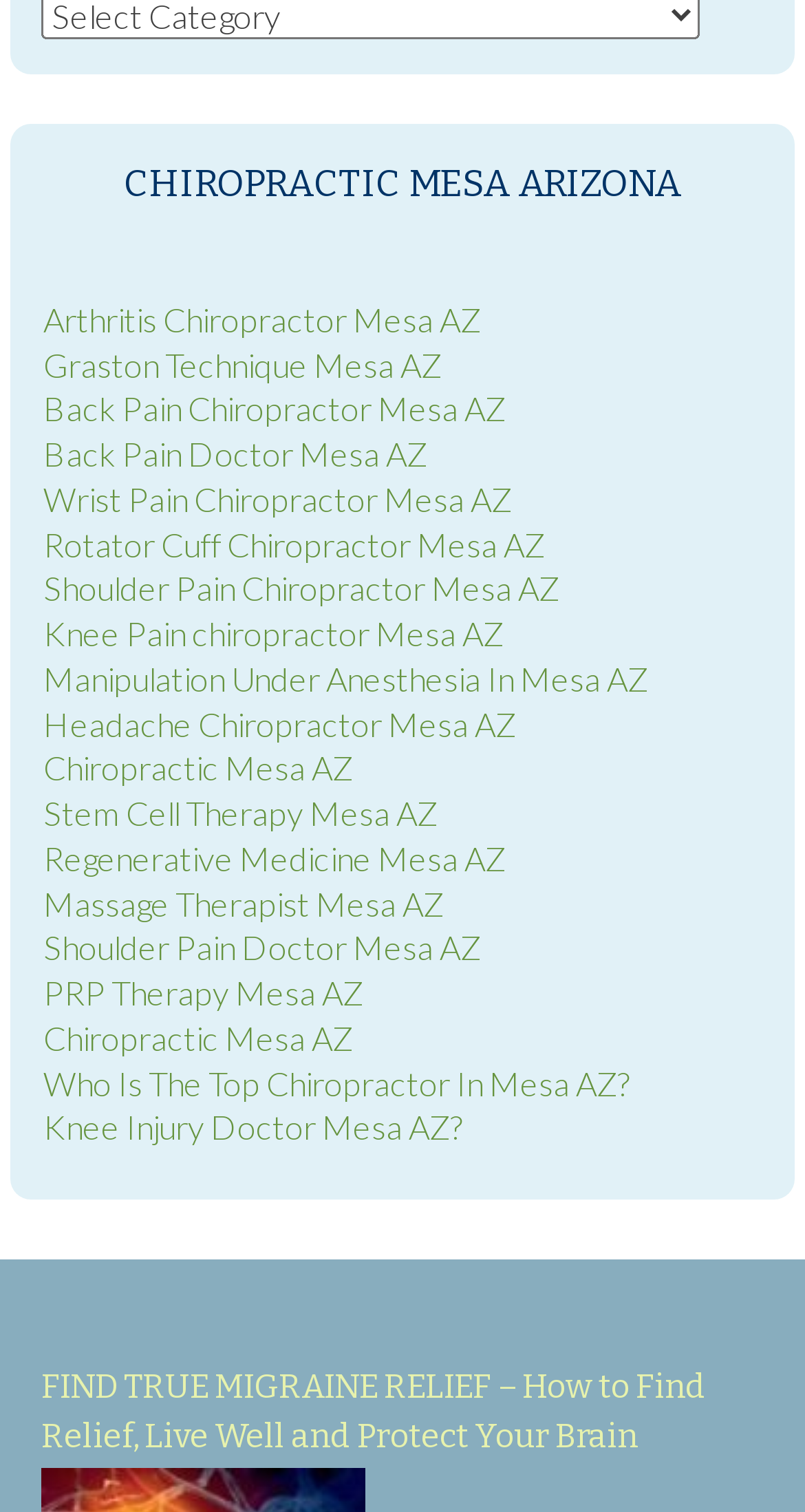Could you specify the bounding box coordinates for the clickable section to complete the following instruction: "Learn about the Graston technique in Mesa AZ"?

[0.054, 0.228, 0.549, 0.253]